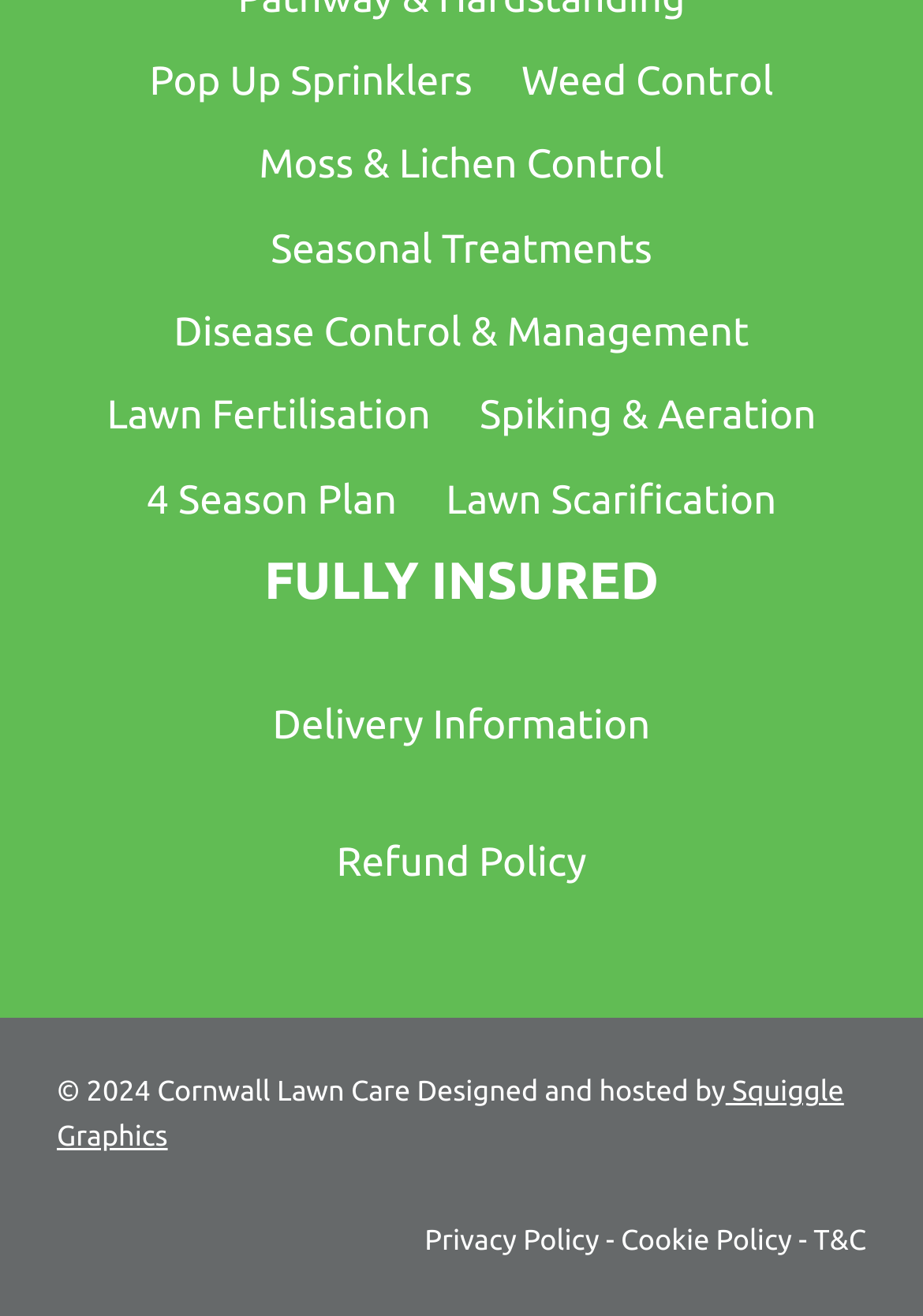Who designed and hosted the Cornwall Lawn Care website?
Please elaborate on the answer to the question with detailed information.

The webpage has a StaticText element that mentions 'Designed and hosted by Squiggle Graphics' which indicates that Squiggle Graphics is the company that designed and hosted the Cornwall Lawn Care website.